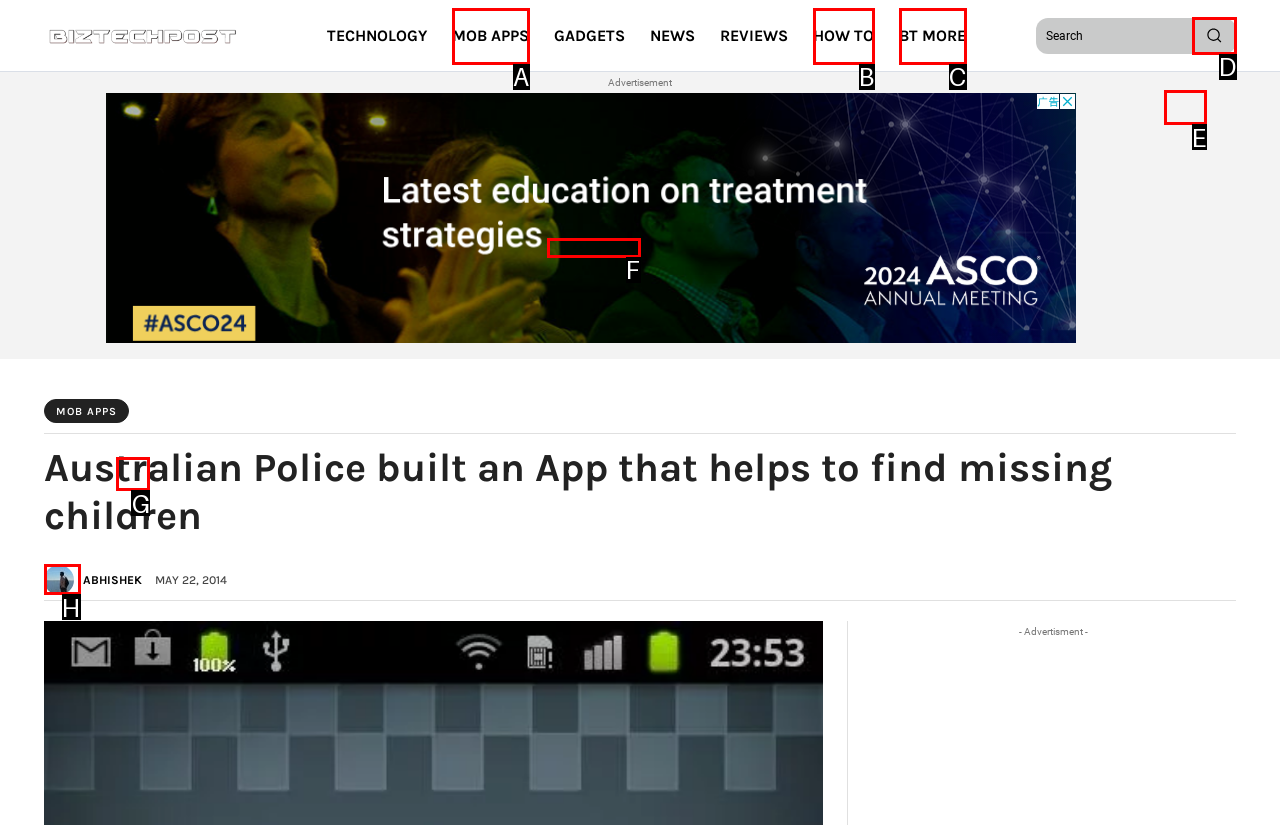Identify the bounding box that corresponds to: parent_node: Search aria-label="Search"
Respond with the letter of the correct option from the provided choices.

E